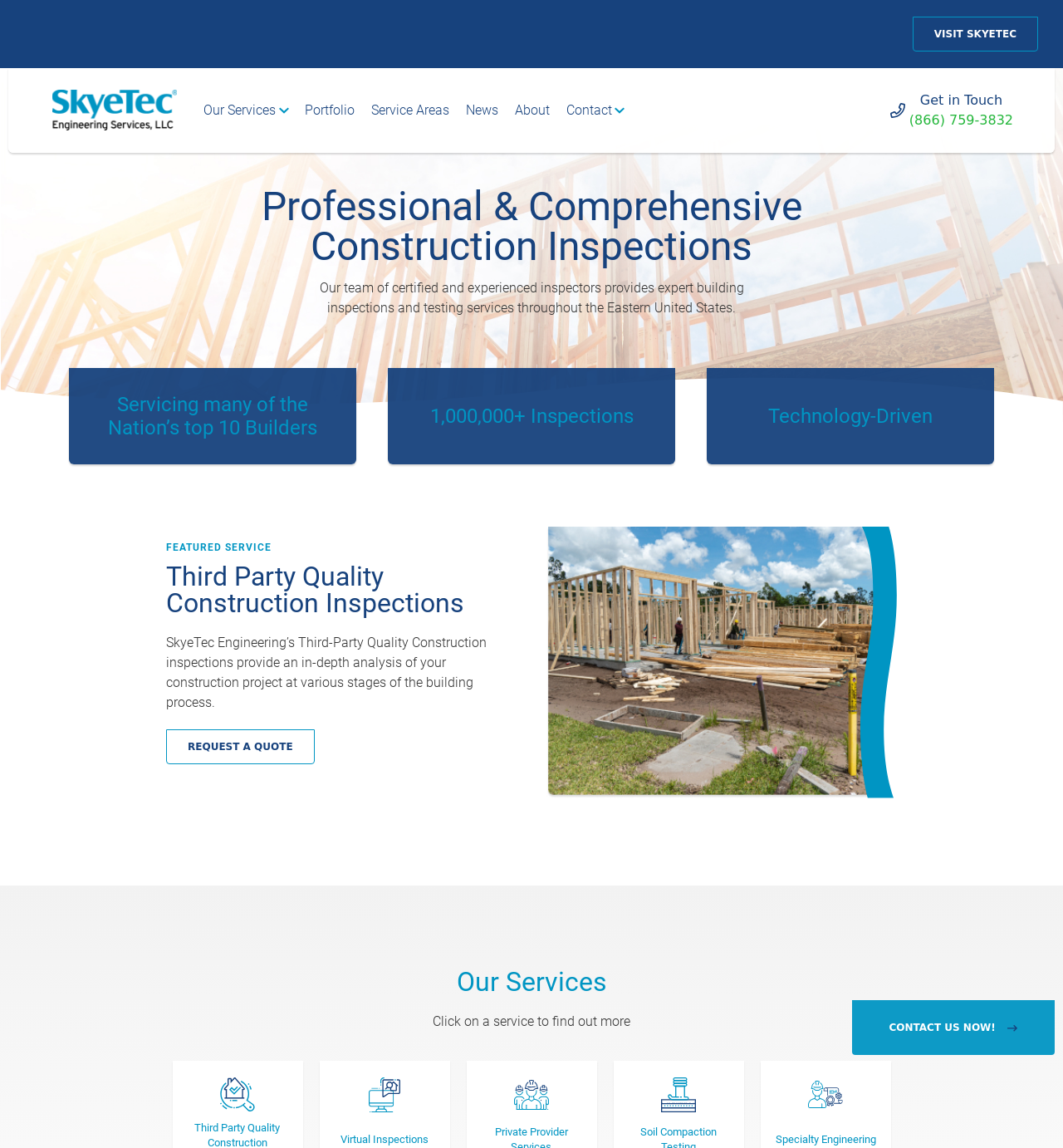What is the name of the service featured on the webpage?
Please answer the question with as much detail and depth as you can.

I determined this by reading the heading element with the text 'FEATURED SERVICE' and the subsequent heading element with the text 'Third Party Quality Construction Inspections', which is accompanied by a detailed description and an image.